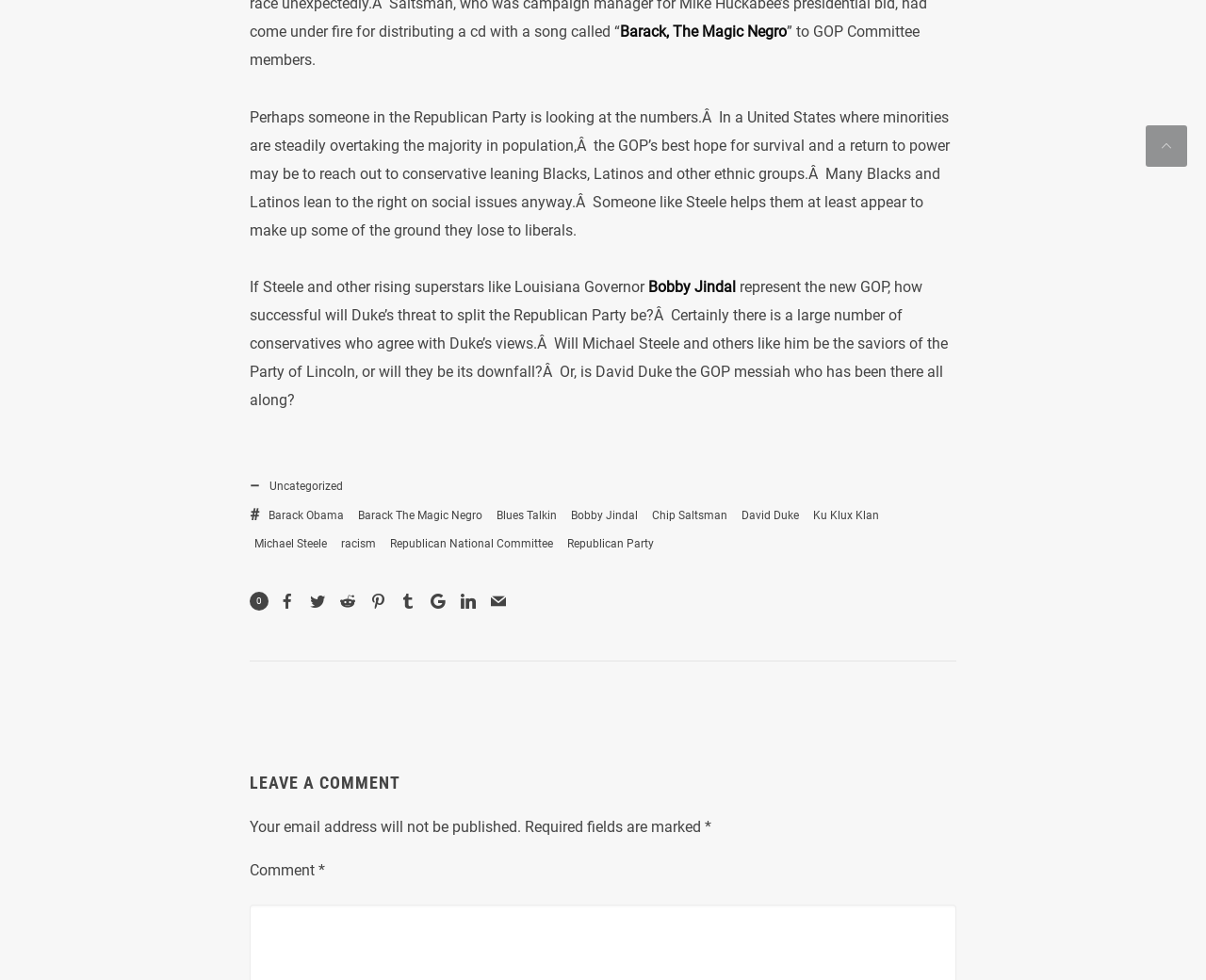What is the name of the article or blog post?
Look at the webpage screenshot and answer the question with a detailed explanation.

The name of the article or blog post can be found at the top of the webpage, which displays the title 'Barack, The Magic Negro'.